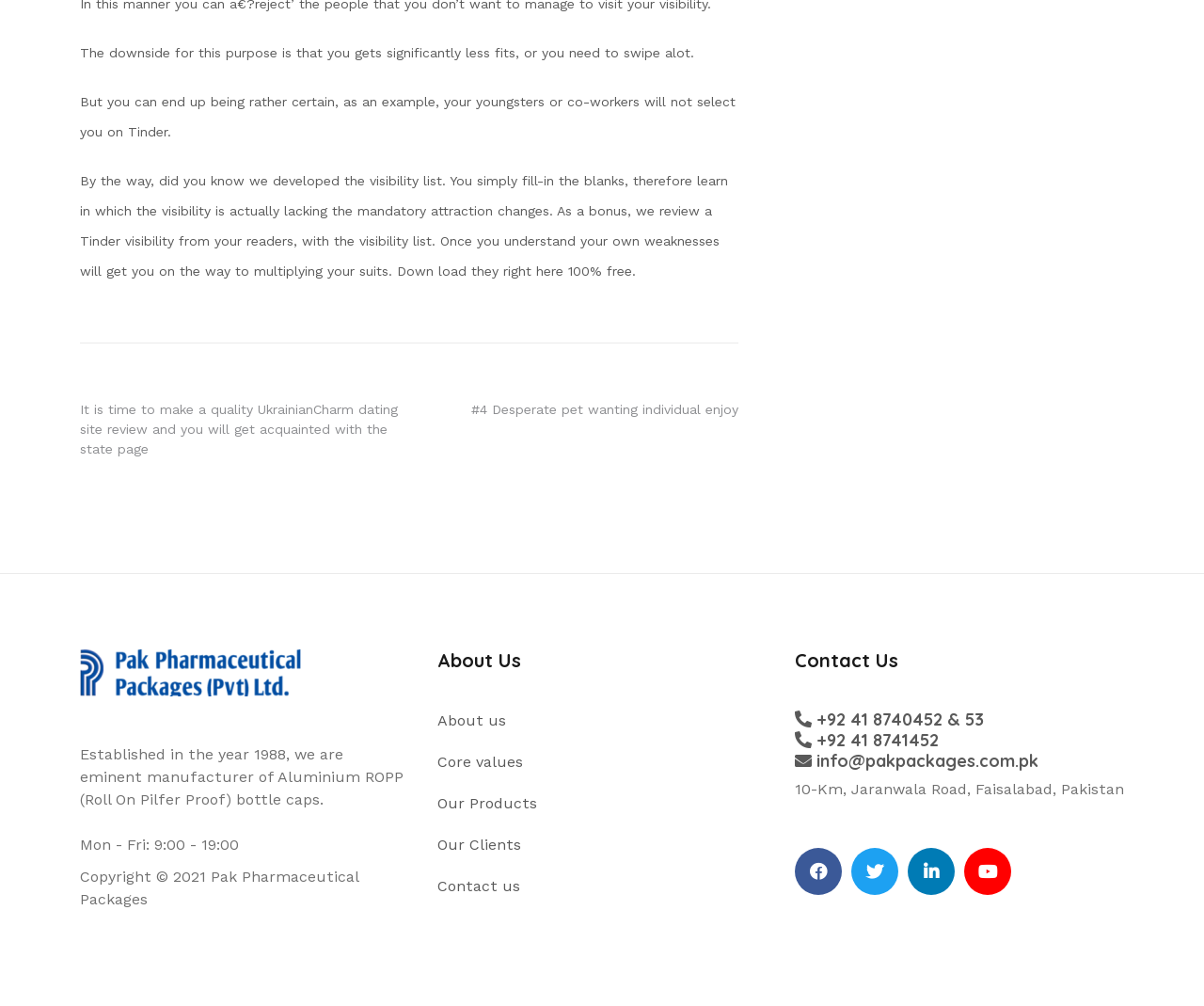Determine the bounding box coordinates of the clickable area required to perform the following instruction: "Contact us through the given phone number". The coordinates should be represented as four float numbers between 0 and 1: [left, top, right, bottom].

[0.66, 0.706, 0.934, 0.766]